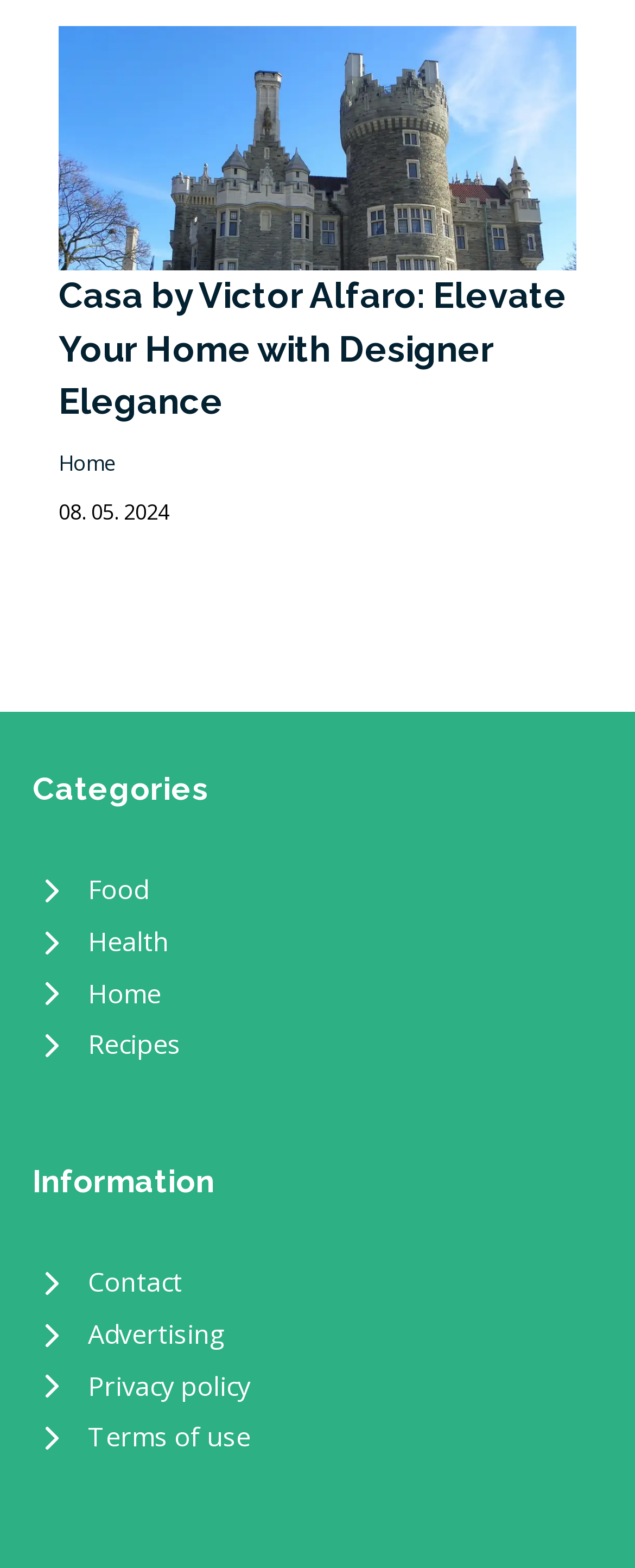How many categories are listed?
Look at the image and provide a short answer using one word or a phrase.

4